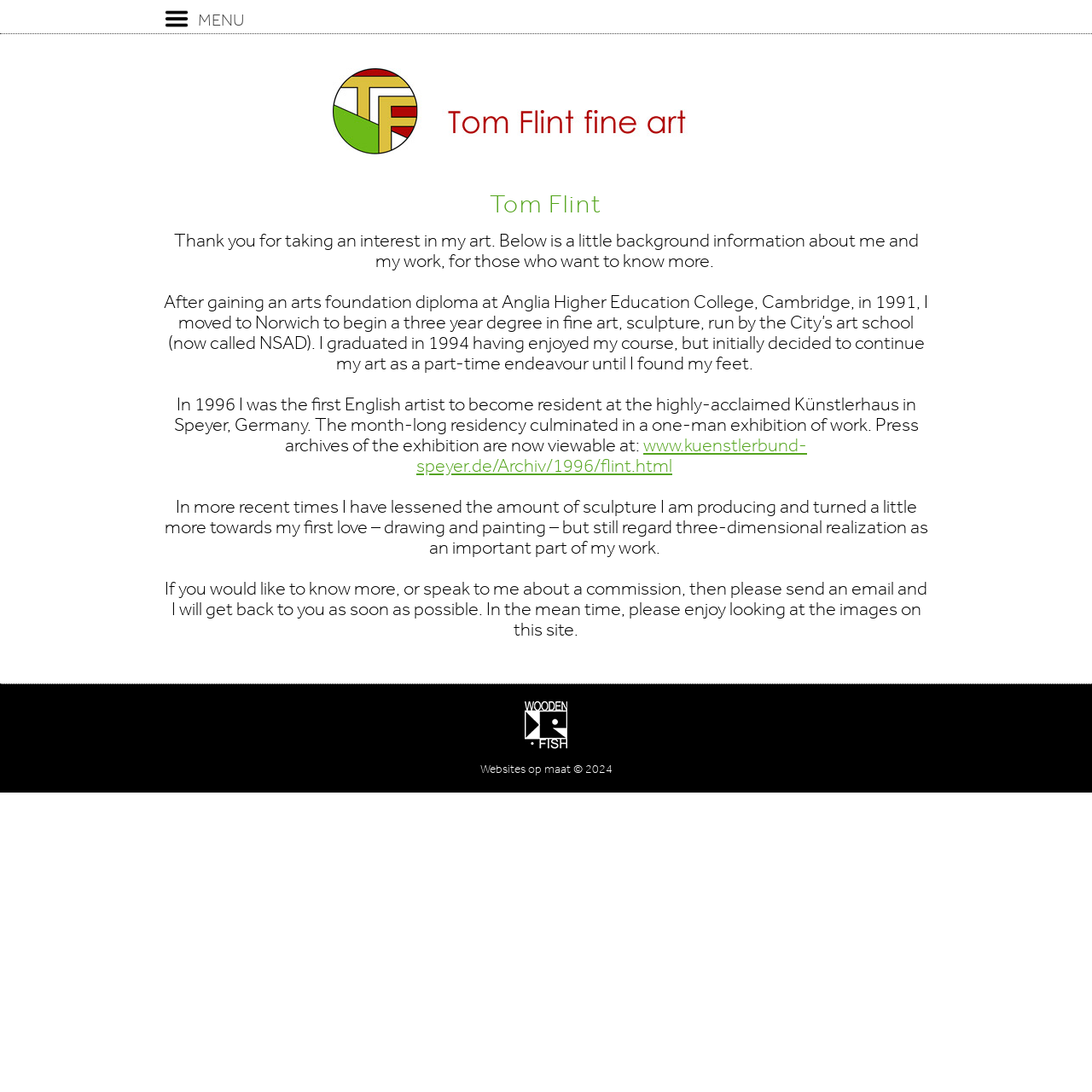Using the provided element description: "Websites op maat © 2024", identify the bounding box coordinates. The coordinates should be four floats between 0 and 1 in the order [left, top, right, bottom].

[0.0, 0.642, 1.0, 0.71]